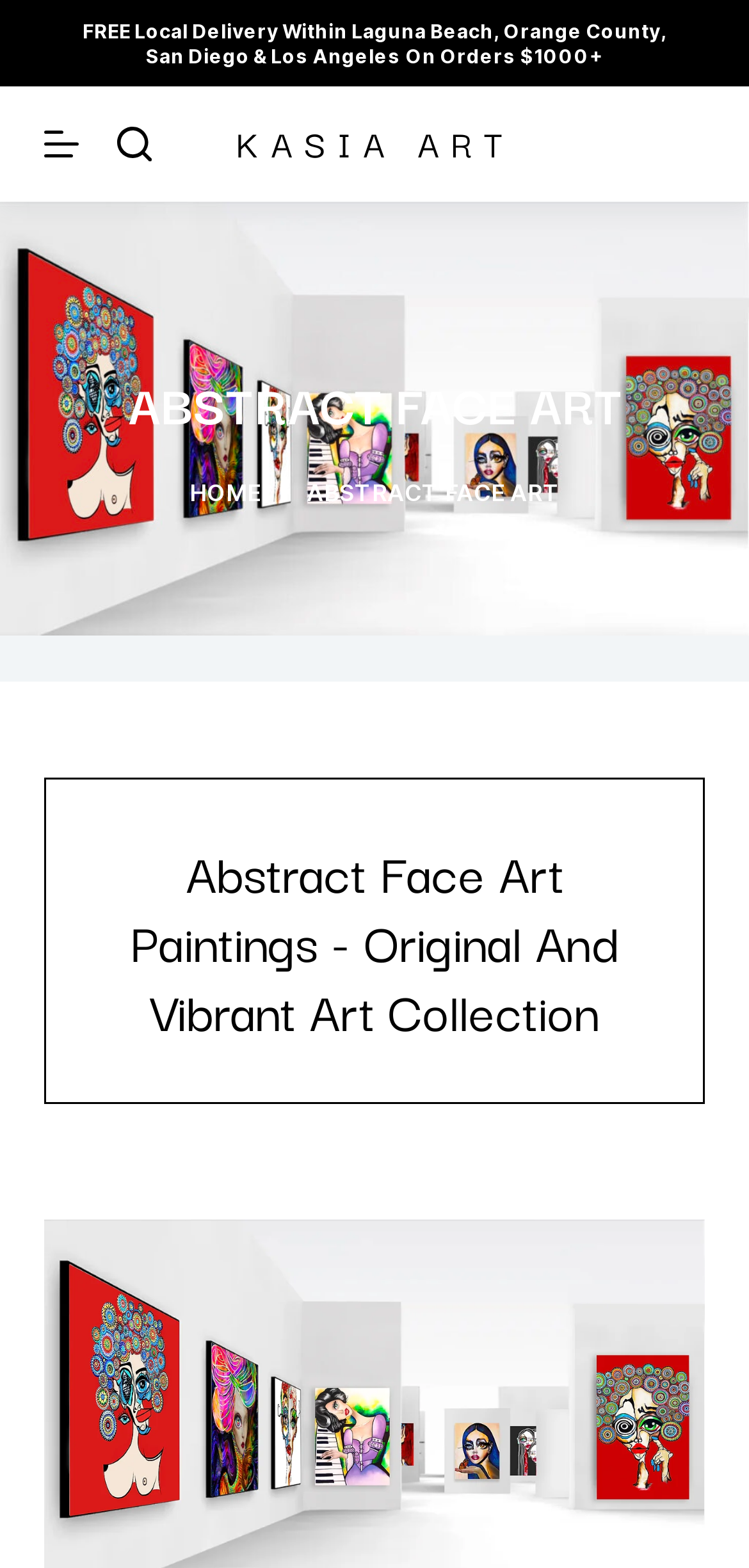Given the element description KASIA ART, specify the bounding box coordinates of the corresponding UI element in the format (top-left x, top-left y, bottom-right x, bottom-right y). All values must be between 0 and 1.

[0.314, 0.074, 0.685, 0.108]